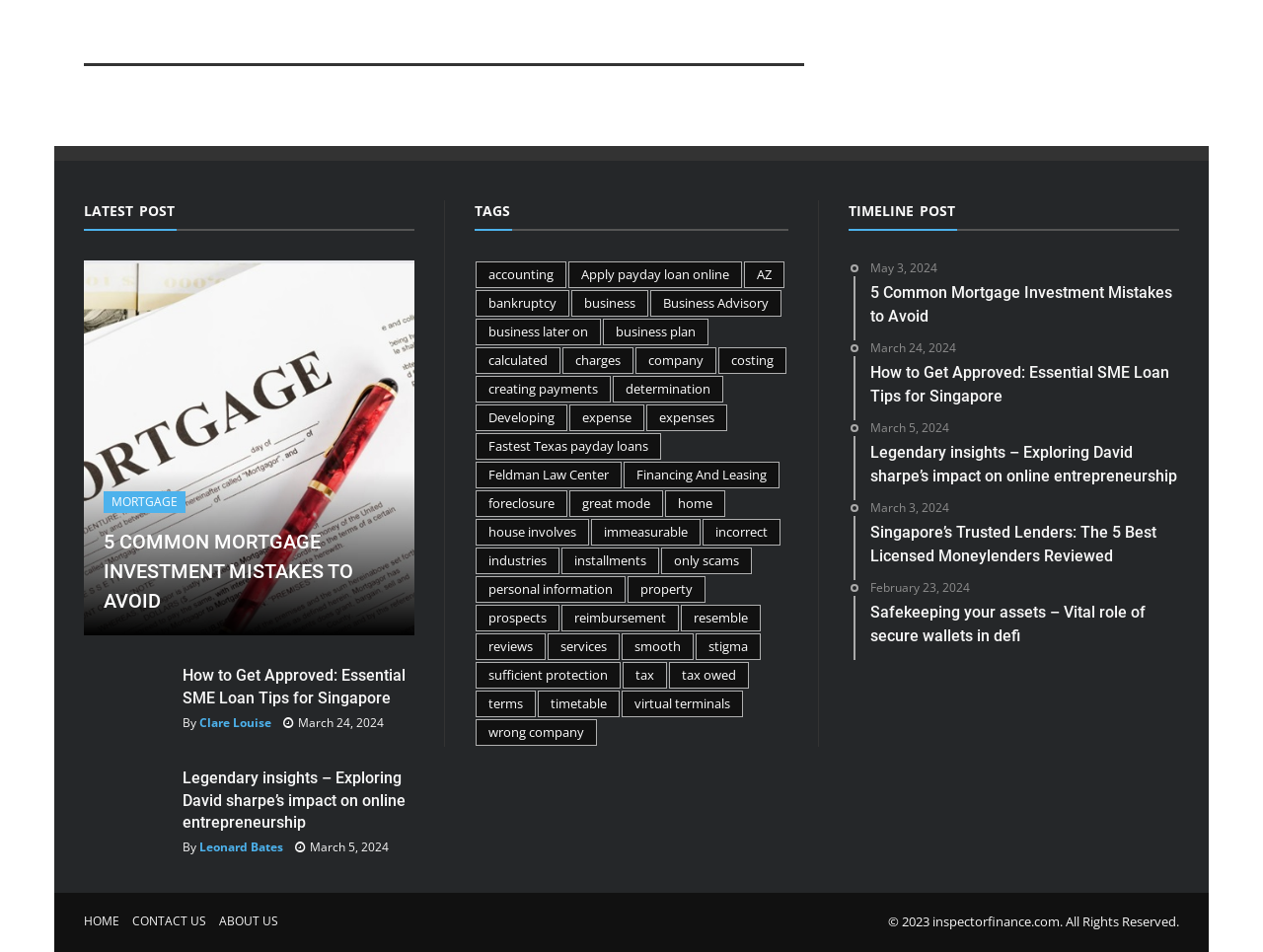Respond to the following query with just one word or a short phrase: 
How can users navigate to the homepage?

Click 'HOME' link